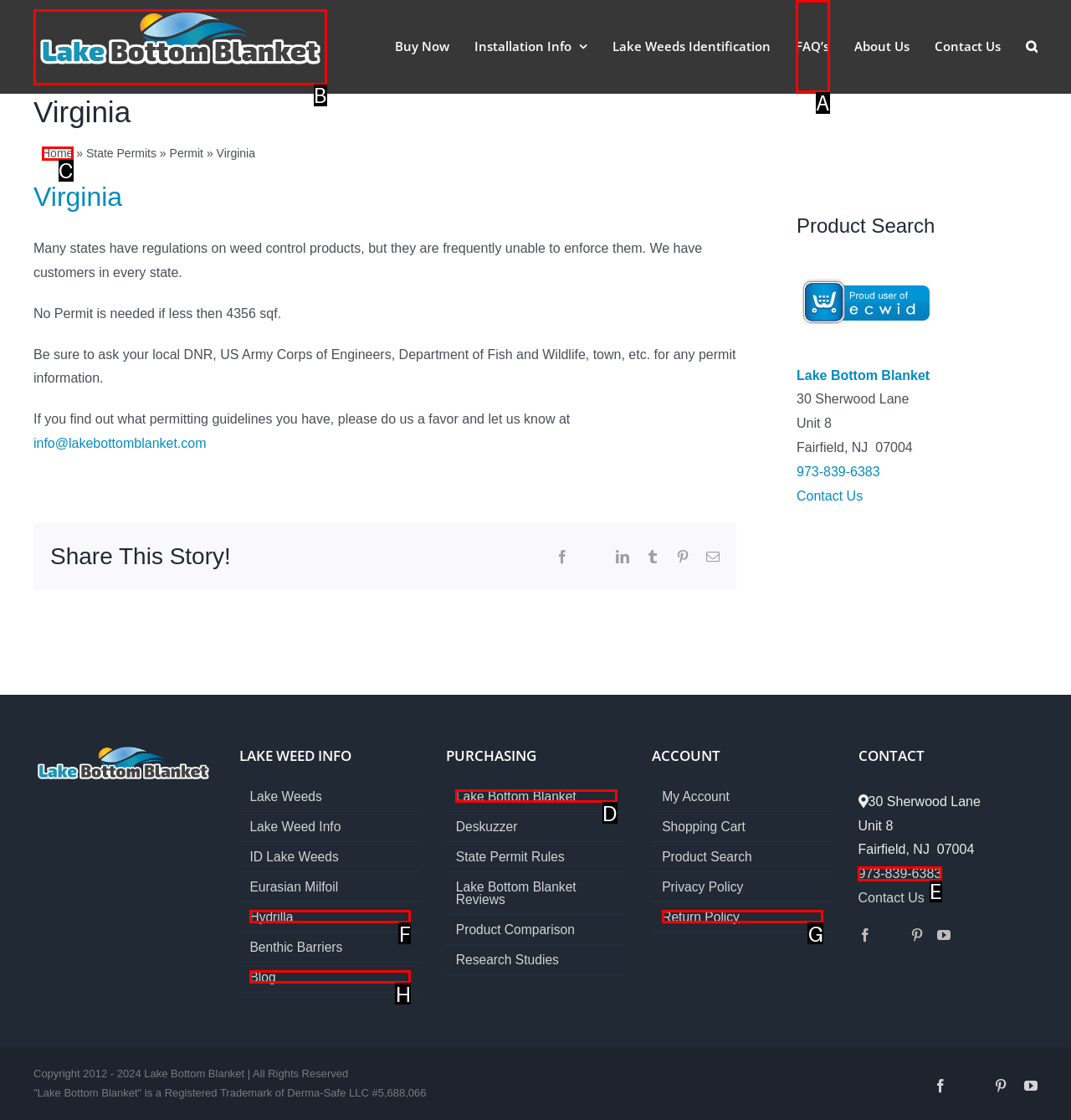Find the HTML element that matches the description: Privacy and Cookies. Answer using the letter of the best match from the available choices.

None